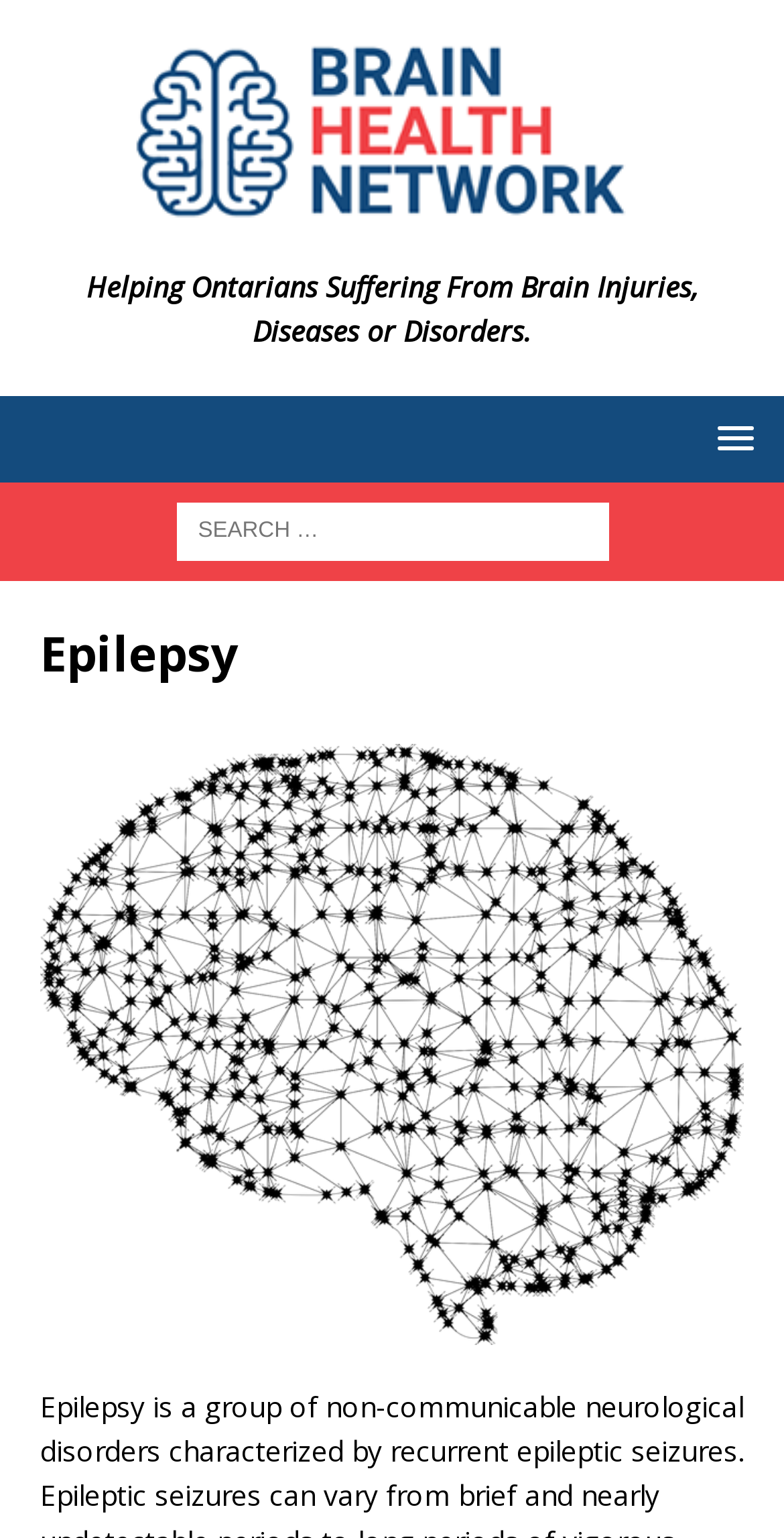Articulate a detailed summary of the webpage's content and design.

The webpage is about epilepsy, a group of non-communicable neurological disorders characterized by recurrent epileptic seizures. At the top left of the page, there is a logo of "Brain Health Network" accompanied by a link with the same name. Below the logo, there is a brief description stating "Helping Ontarians Suffering From Brain Injuries, Diseases or Disorders." 

On the top right, there is a menu link. Below the menu link, there is a search bar with a label "Search for:" where users can input their queries. 

The main content of the page is divided into two sections. The first section is a header with a heading "Epilepsy" located at the top center of the page. The second section is a large figure that takes up most of the page, featuring an image related to epilepsy.